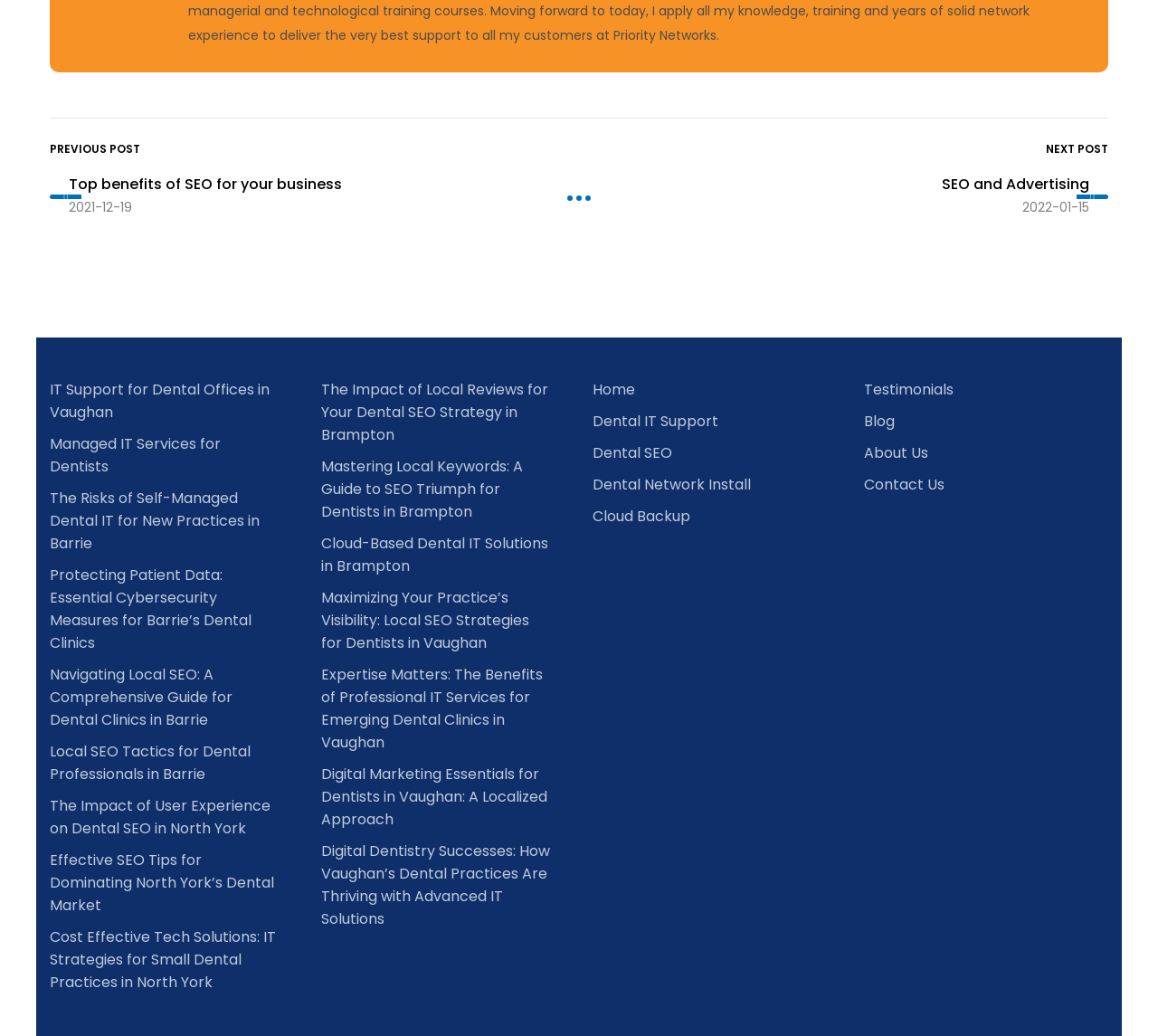What is the topic of the first blog post?
Using the image provided, answer with just one word or phrase.

SEO benefits